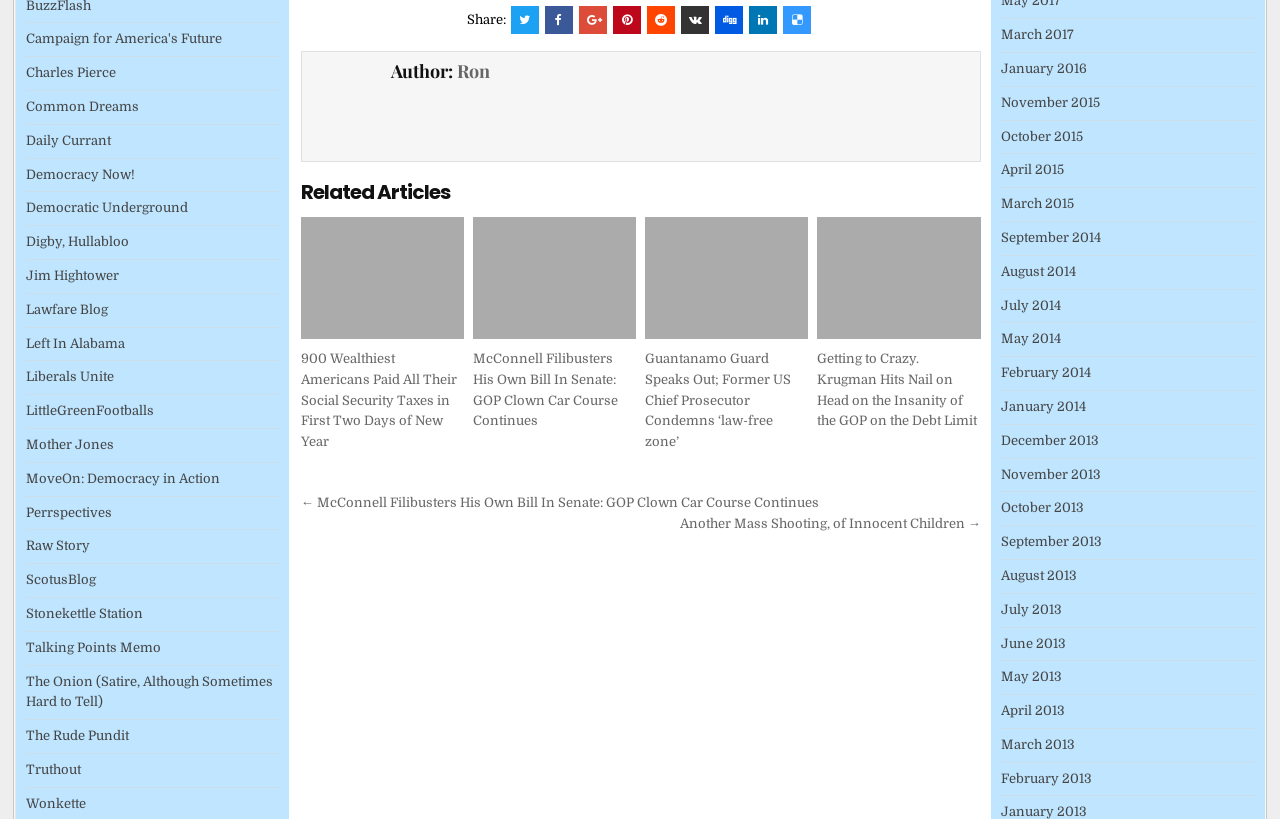What is the author's name?
Can you provide a detailed and comprehensive answer to the question?

The author's name is mentioned in the heading 'Author: Ron' which is located at the top of the webpage, indicating that the author of the article is Ron.